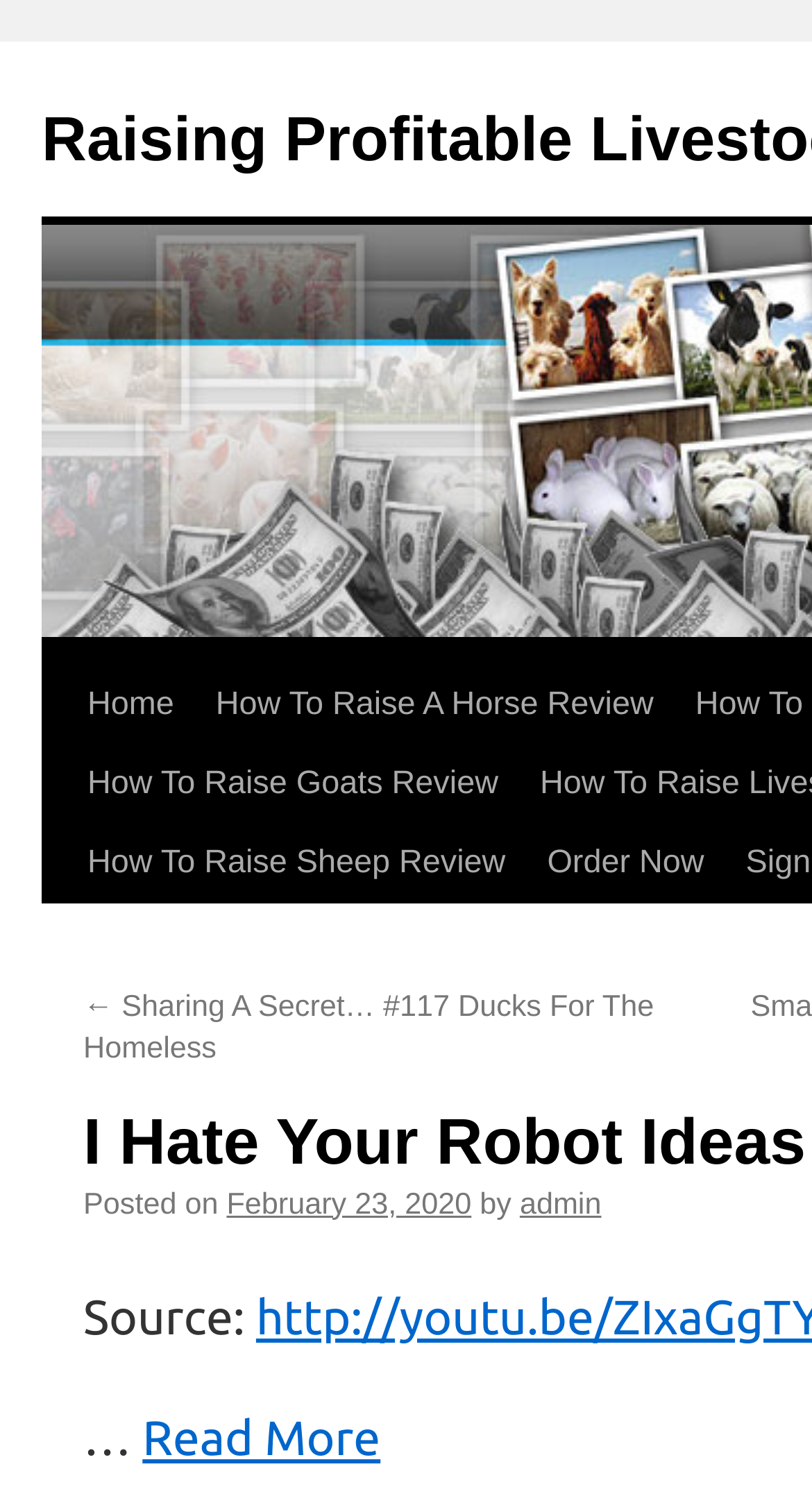Find the bounding box coordinates for the HTML element described in this sentence: "February 23, 2020". Provide the coordinates as four float numbers between 0 and 1, in the format [left, top, right, bottom].

[0.279, 0.838, 0.581, 0.86]